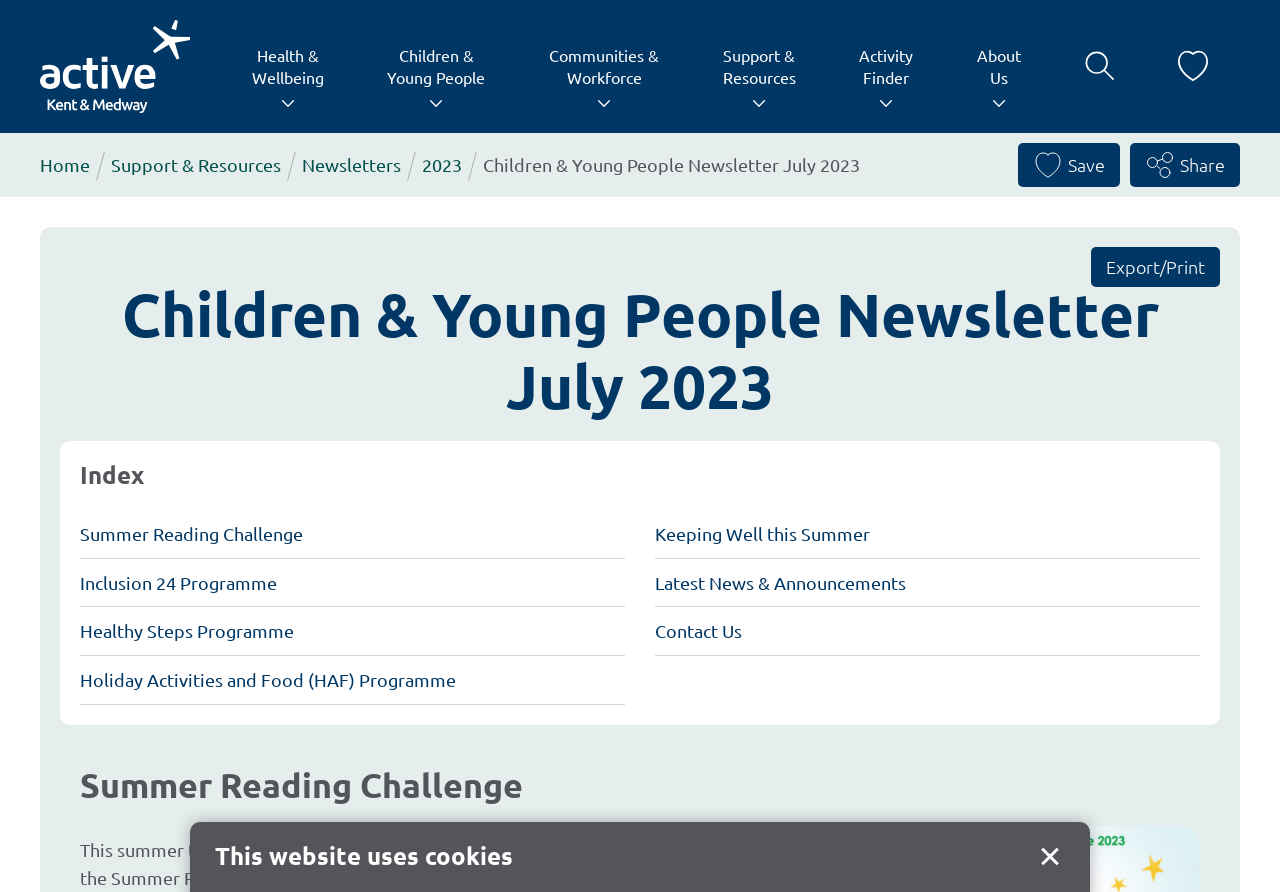Give a detailed explanation of the elements present on the webpage.

The webpage is about the "Children & Young People Newsletter July 2023" from Active Kent & Medway, an organization aiming to change lives through sport and physical activity. 

At the top left corner, there is the Active Kent + Medway logo, accompanied by a navigation menu with links to various sections, including "Health & Wellbeing", "Children & Young People", "Communities & Workforce", "Support & Resources", "Activity Finder", and "About Us". 

Below the navigation menu, there is a heading that reads "Children & Young People Newsletter July 2023". 

On the right side of the page, there are links to "Home", "Support & Resources", "Newsletters", and "2023", which are likely part of a breadcrumb navigation. 

Further down, there is a section with a heading "Children & Young People Newsletter July 2023" and a static text "Index". 

Below the index, there is a vertical menu with links to various articles or sections, including "Summer Reading Challenge", "Inclusion 24 Programme", "Healthy Steps Programme", "Holiday Activities and Food (HAF) Programme", "Keeping Well this Summer", "Latest News & Announcements", and "Contact Us". 

The main content of the page appears to be an article about the "Summer Reading Challenge", with a heading and a brief introduction that mentions the Youth Sport Trust and The Reading Agency.